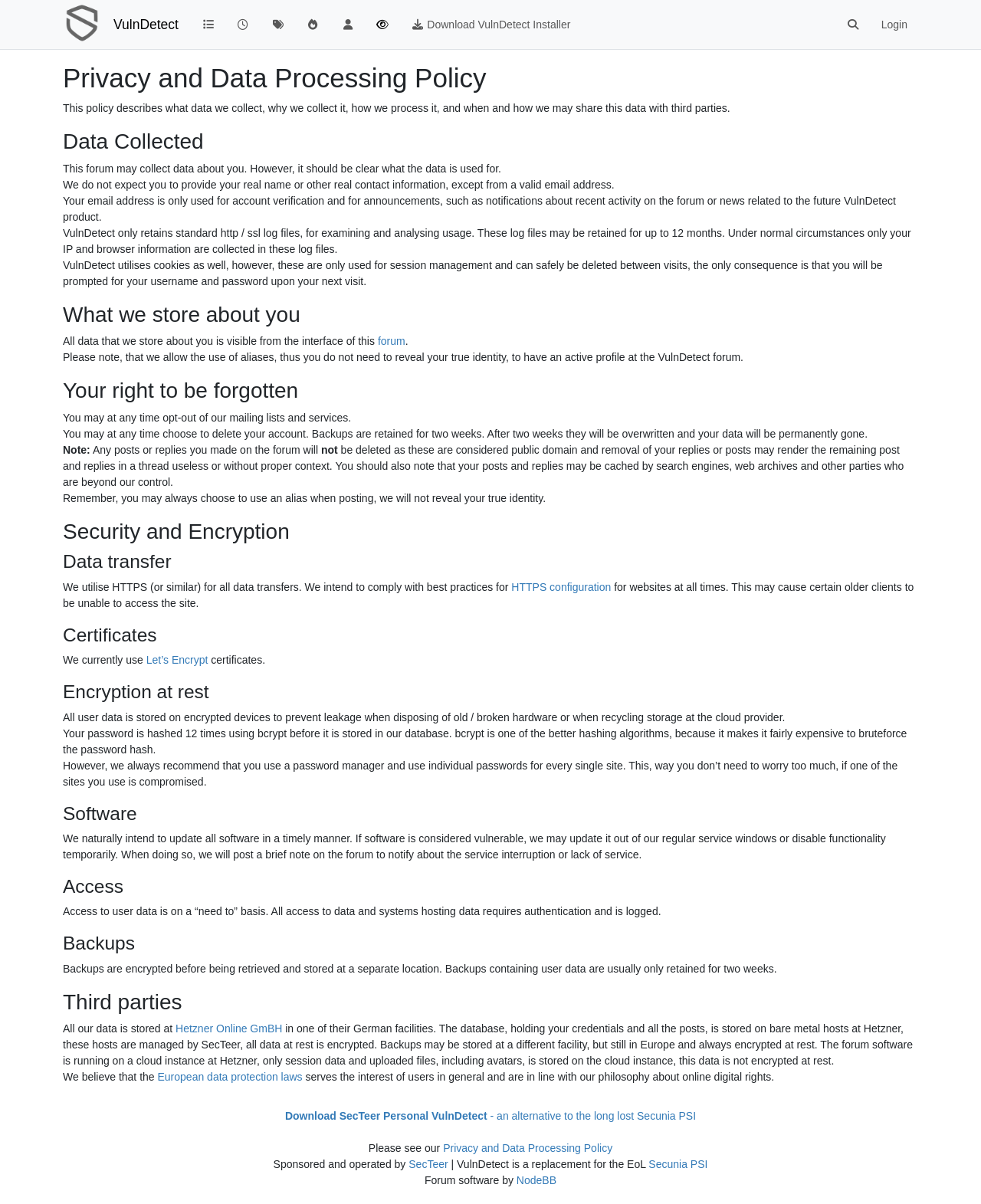Offer a meticulous caption that includes all visible features of the webpage.

The webpage is about VulnDetect, an alternative to the End-of-Life Secunia PSI and SUMo / DUMo. At the top, there is a navigation menu with links to "SecTeer VulnDetect & PatchPro Support Forum", "VulnDetect", and several categories including "Categories", "Recent", "Tags", "Popular", "Users", and a search bar. 

Below the navigation menu, there is a heading "Privacy and Data Processing Policy" followed by a paragraph of text explaining what data is collected, why it is collected, how it is processed, and when and how it may be shared with third parties. 

The webpage is divided into several sections, including "Data Collected", "What we store about you", "Your right to be forgotten", "Security and Encryption", "Certificates", "Encryption at rest", "Software", "Access", "Backups", and "Third parties". Each section has a heading and several paragraphs of text explaining the relevant policies and procedures.

There are also several links and buttons throughout the webpage, including a "Download VulnDetect Installer" button, a "Login" link, and links to "NodeBB" and "SecTeer" in the footer. The footer also contains a link to "Download SecTeer Personal VulnDetect" and a note about the "Privacy and Data Processing Policy".